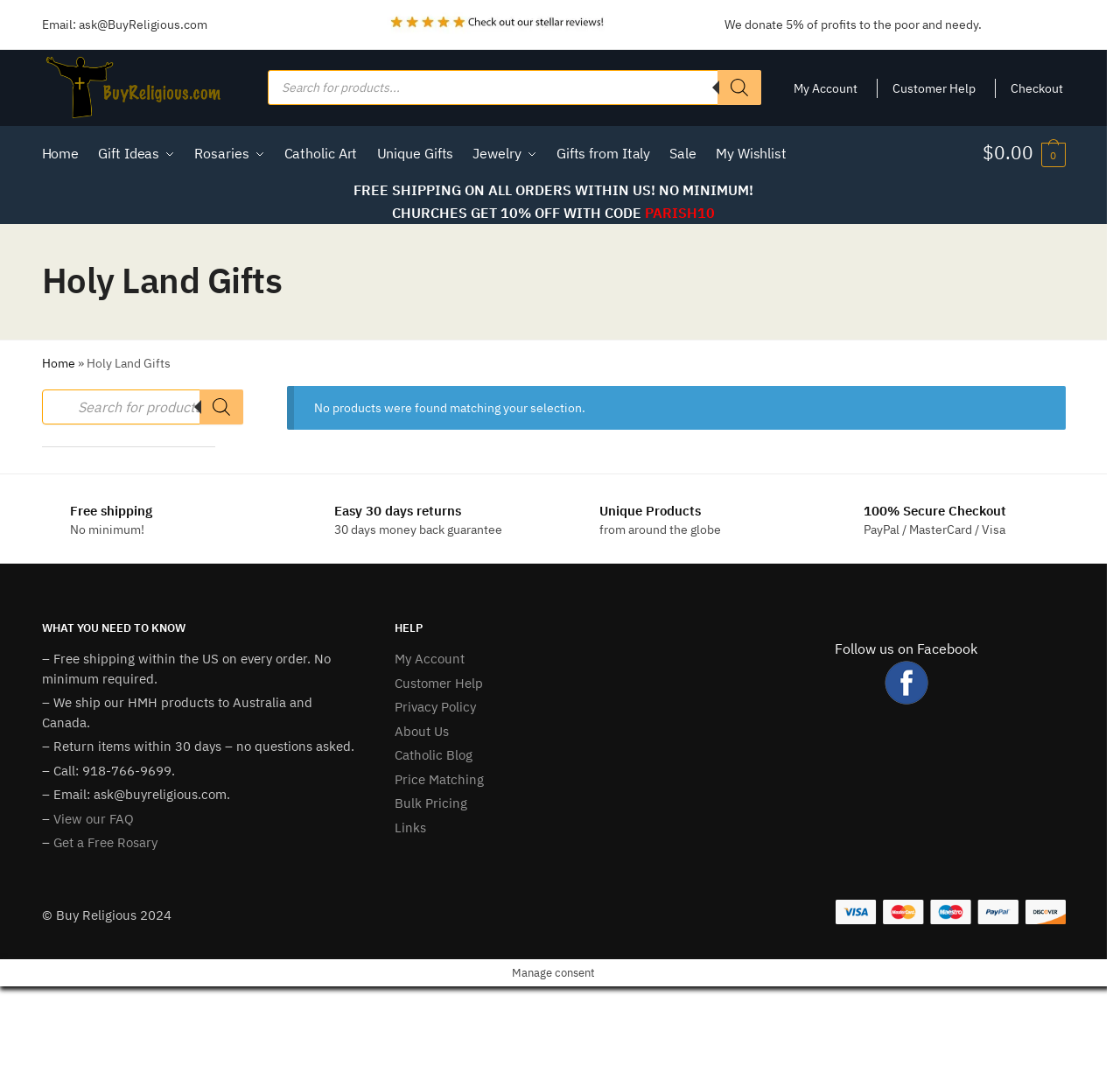Determine the bounding box of the UI element mentioned here: "Checkout". The coordinates must be in the format [left, top, right, bottom] with values ranging from 0 to 1.

[0.893, 0.074, 0.959, 0.092]